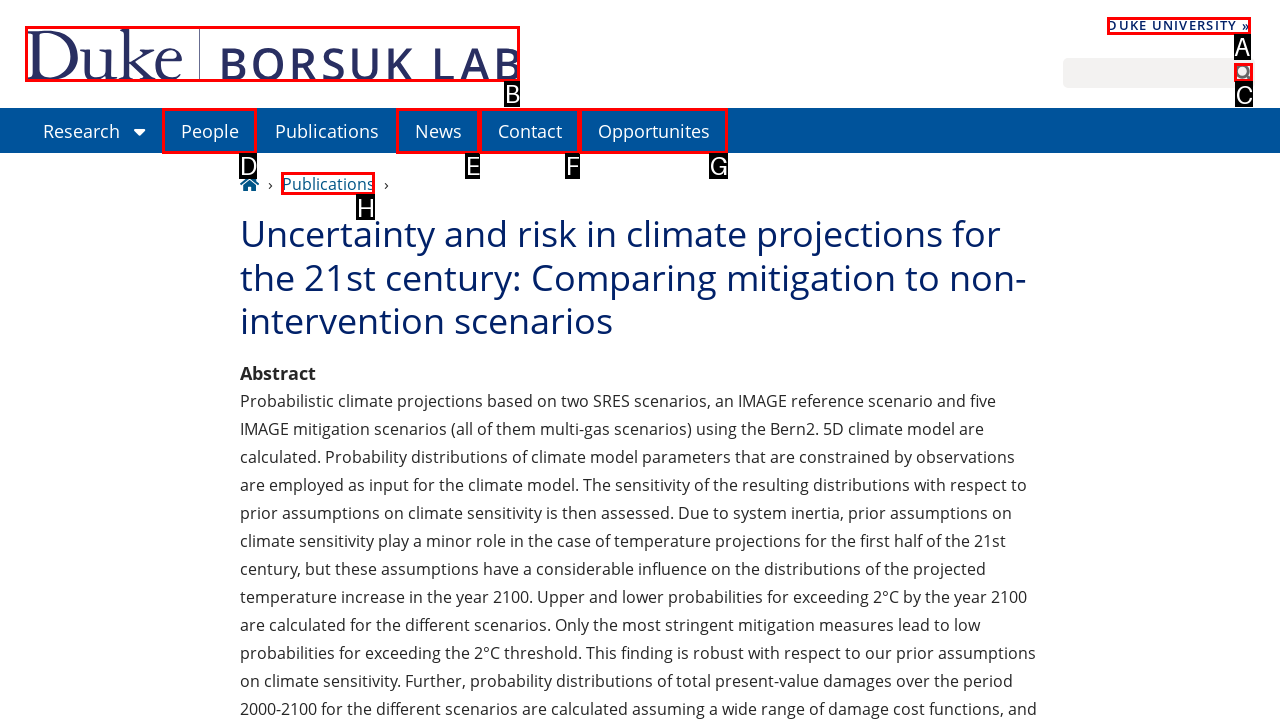Select the correct UI element to complete the task: go to home page
Please provide the letter of the chosen option.

B